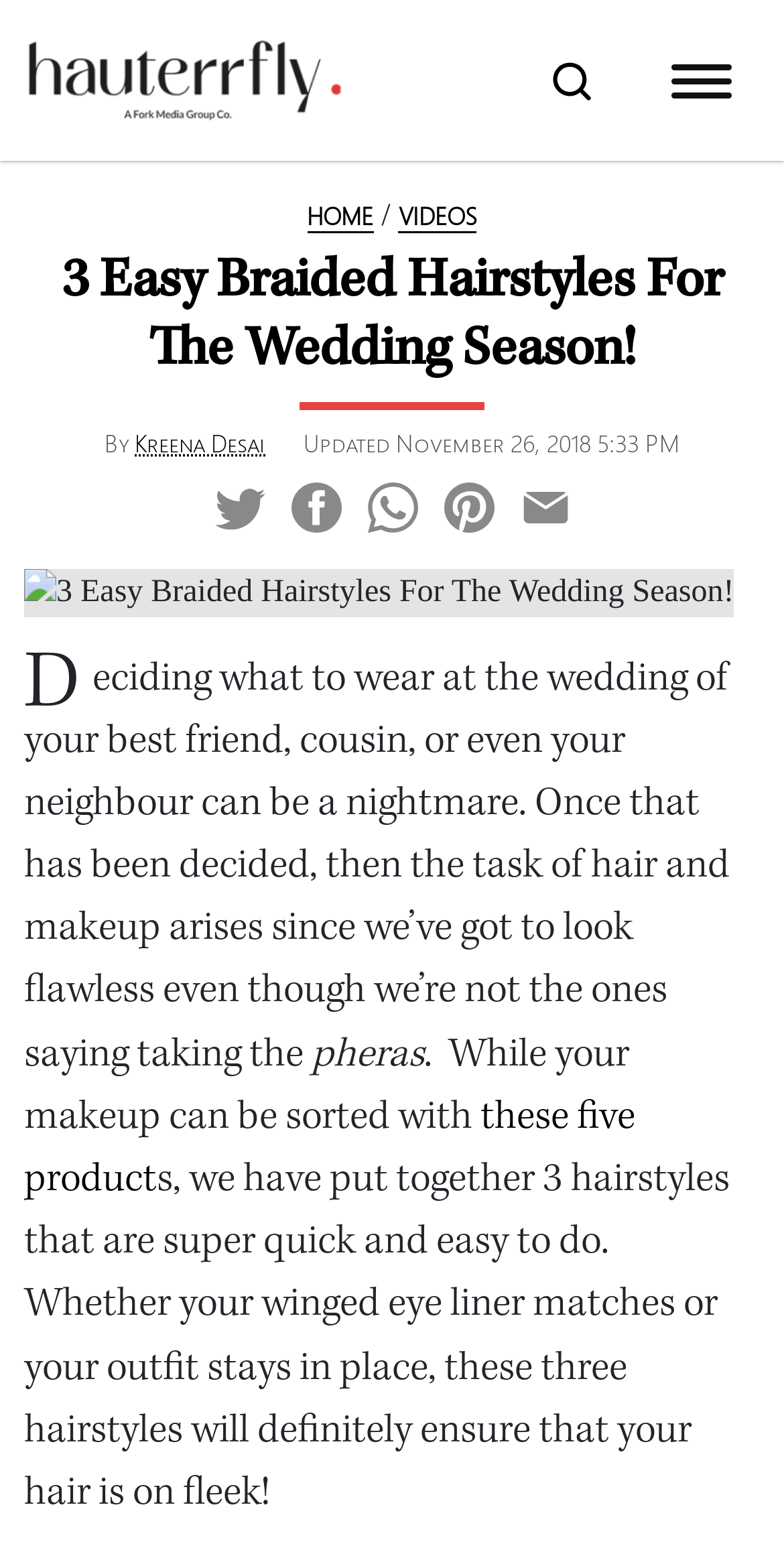Bounding box coordinates are specified in the format (top-left x, top-left y, bottom-right x, bottom-right y). All values are floating point numbers bounded between 0 and 1. Please provide the bounding box coordinate of the region this sentence describes: alt="facebook" title="facebook"

[0.358, 0.295, 0.447, 0.349]